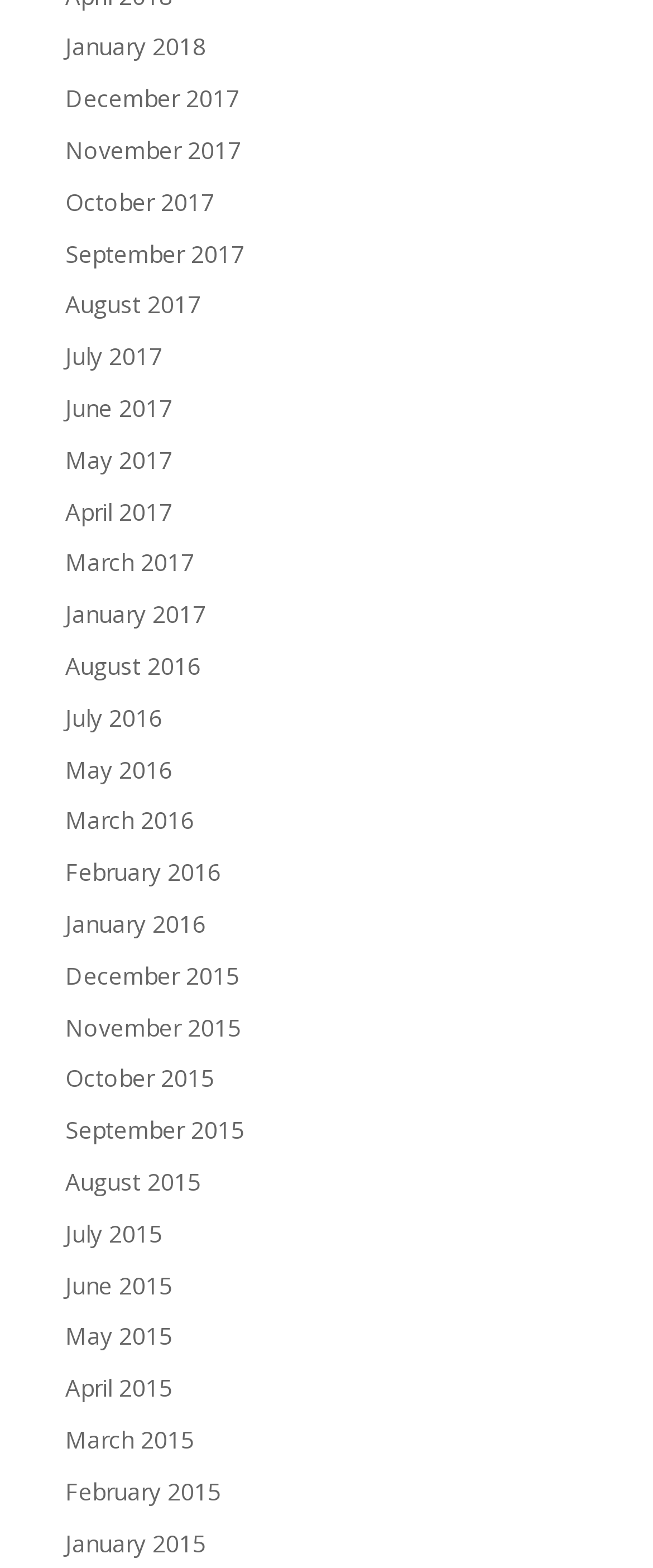Determine the bounding box coordinates of the clickable area required to perform the following instruction: "go to December 2017". The coordinates should be represented as four float numbers between 0 and 1: [left, top, right, bottom].

[0.1, 0.053, 0.367, 0.073]